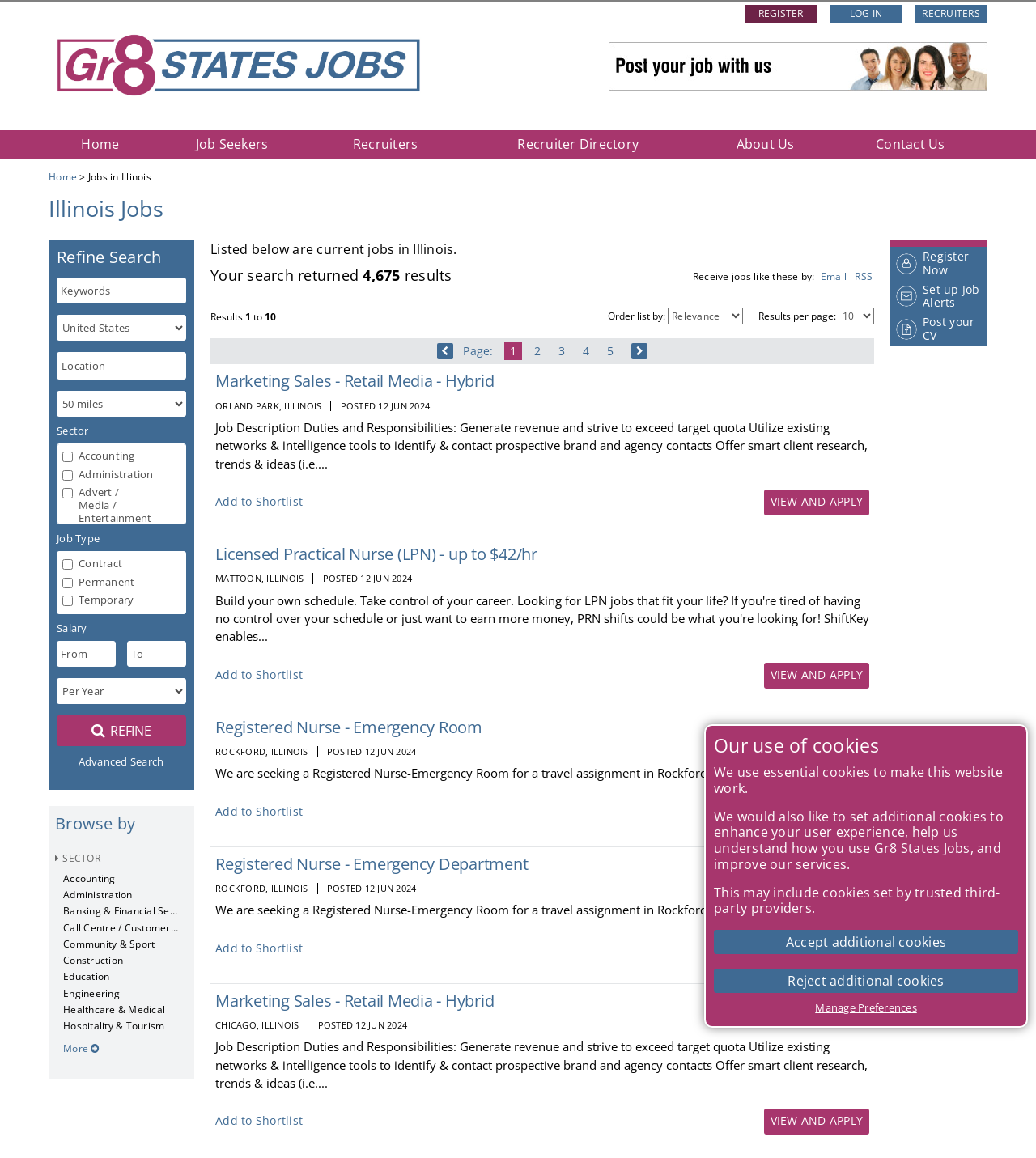Specify the bounding box coordinates for the region that must be clicked to perform the given instruction: "View 'A Time To Reflect: Free Downloadable Obituary Template'".

None